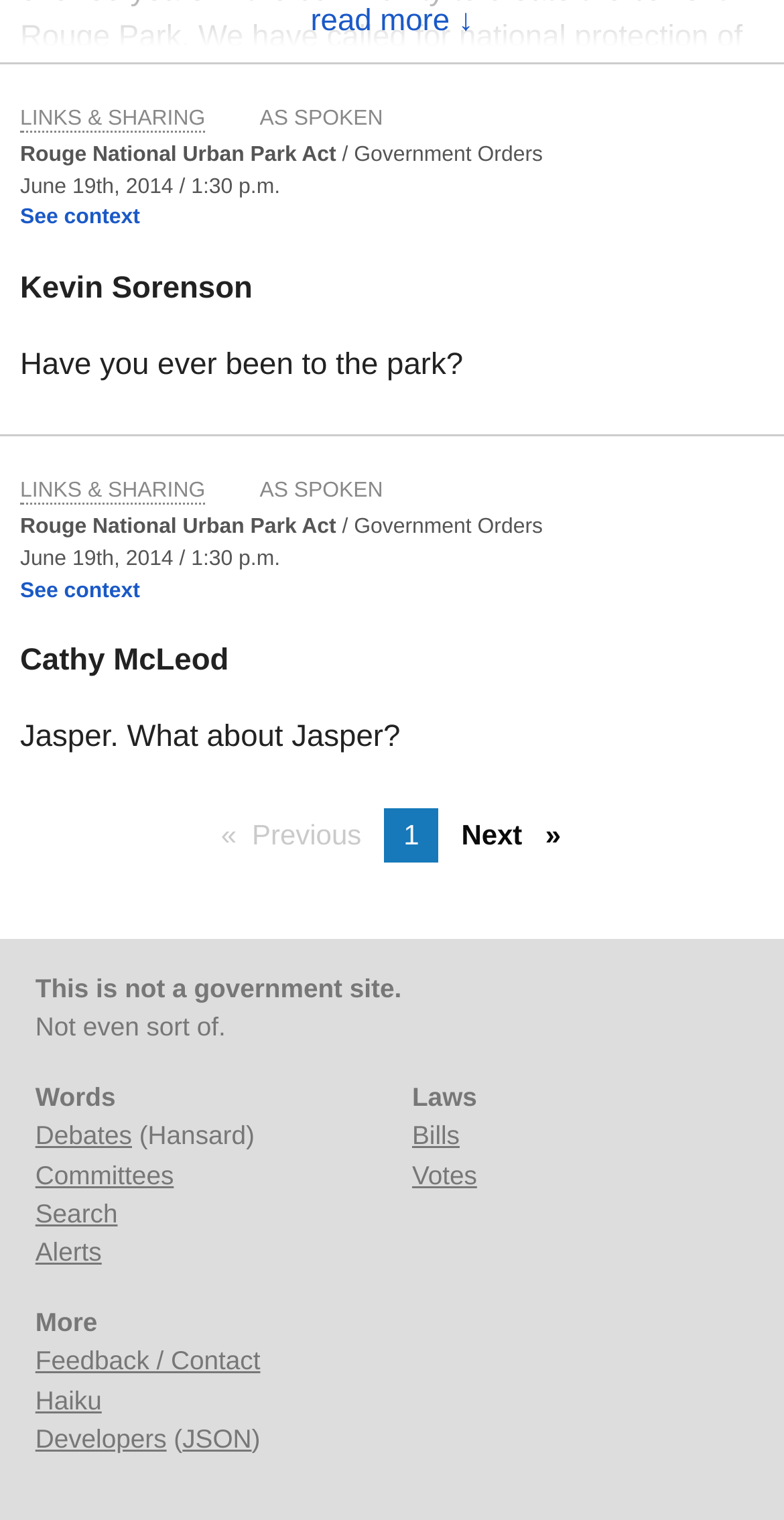Given the content of the image, can you provide a detailed answer to the question?
What is the date of the government orders?

The date 'June 19th, 2014' is mentioned in the text 'June 19th, 2014 / 1:30 p.m.' which appears twice on the webpage, indicating that this is the date of the government orders being discussed.